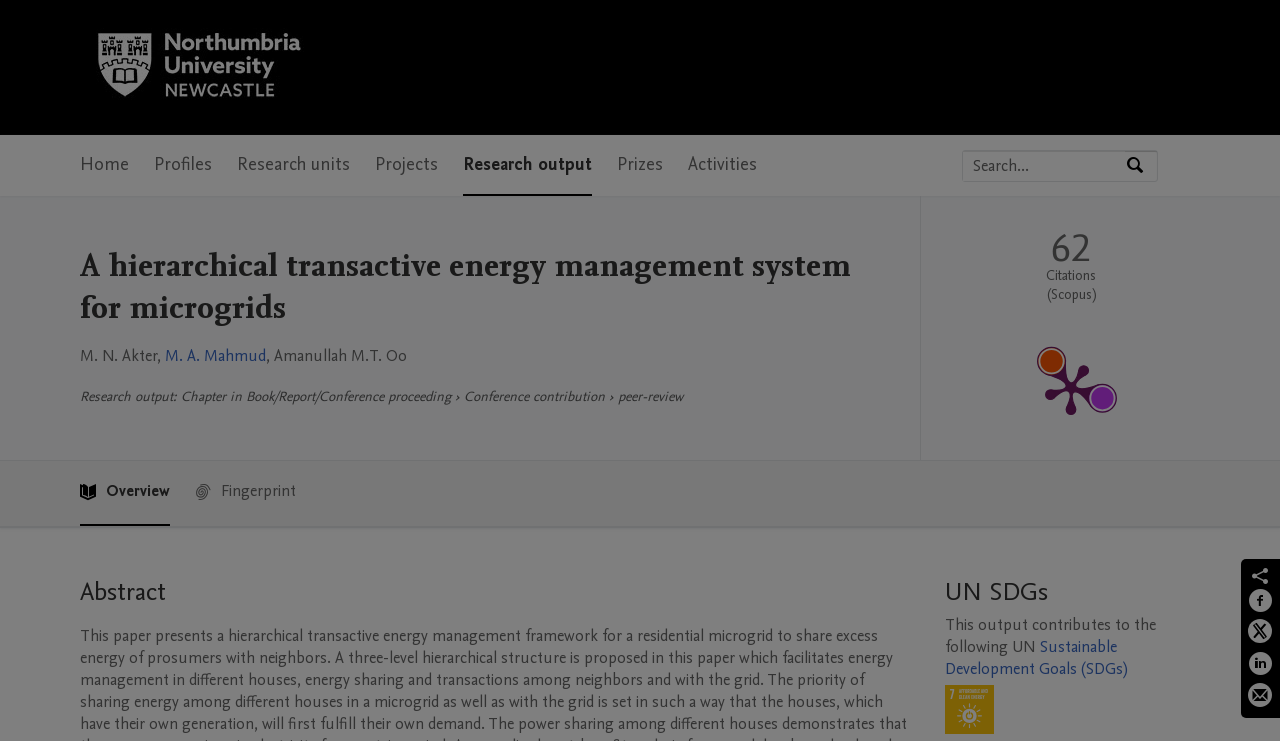Answer with a single word or phrase: 
What is the UN SDG related to this research output?

SDG 7 - Affordable and Clean Energy